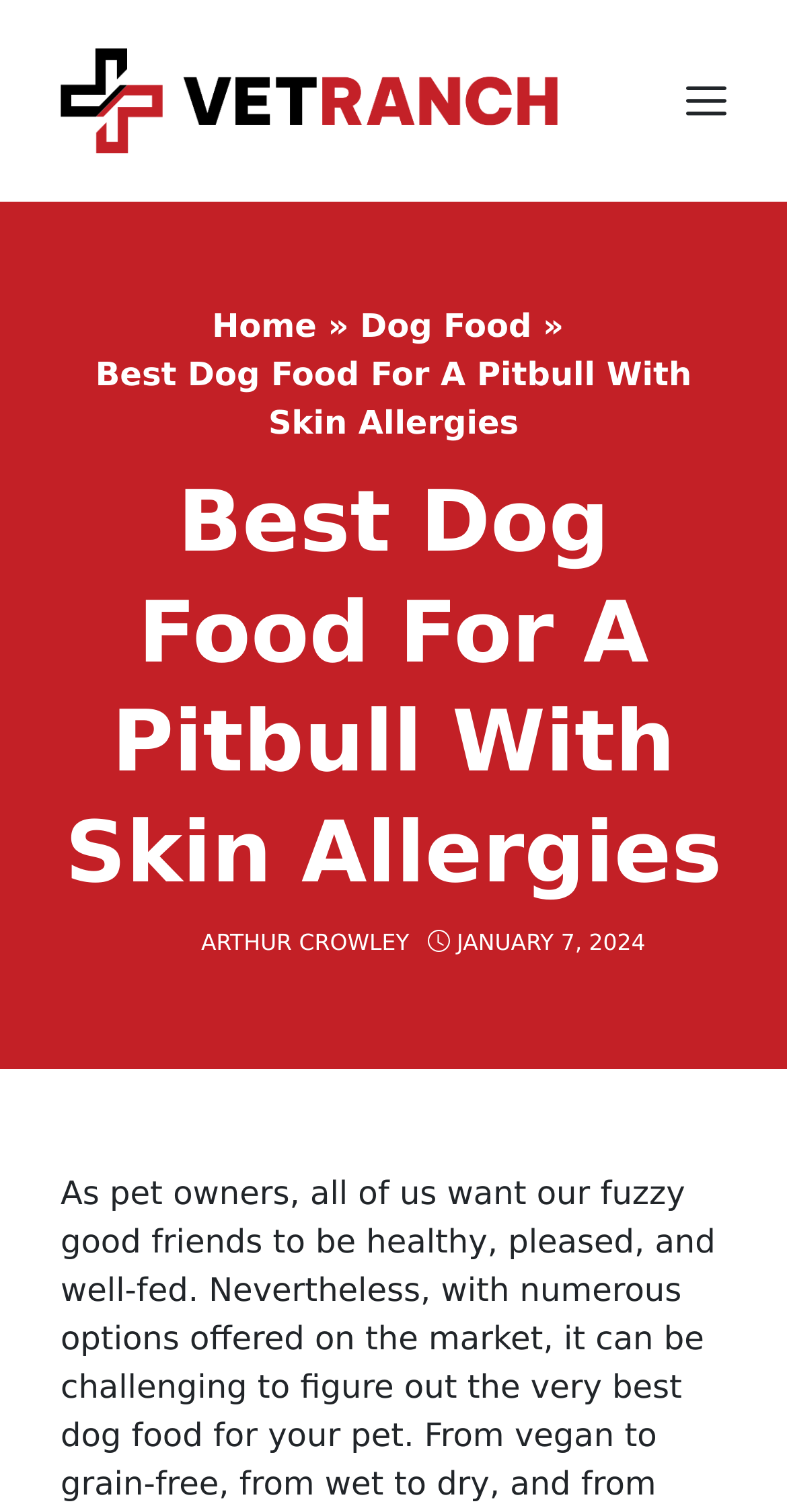Create a detailed narrative describing the layout and content of the webpage.

The webpage is about finding the best dog food for pitbulls with skin allergies. At the top, there is a banner with the site's name, "Vet Ranch", accompanied by an image of the same name. To the right of the banner, there is a "Menu" button. 

Below the banner, there is a navigation section with links to "Home" and "Dog Food", separated by a "»" symbol. 

The main content of the page is headed by a title "Best Dog Food For A Pitbull With Skin Allergies" which is also the main topic of the webpage. Below the title, there is an article or blog post written by "ARTHUR CROWLEY" and published on "JANUARY 7, 2024".